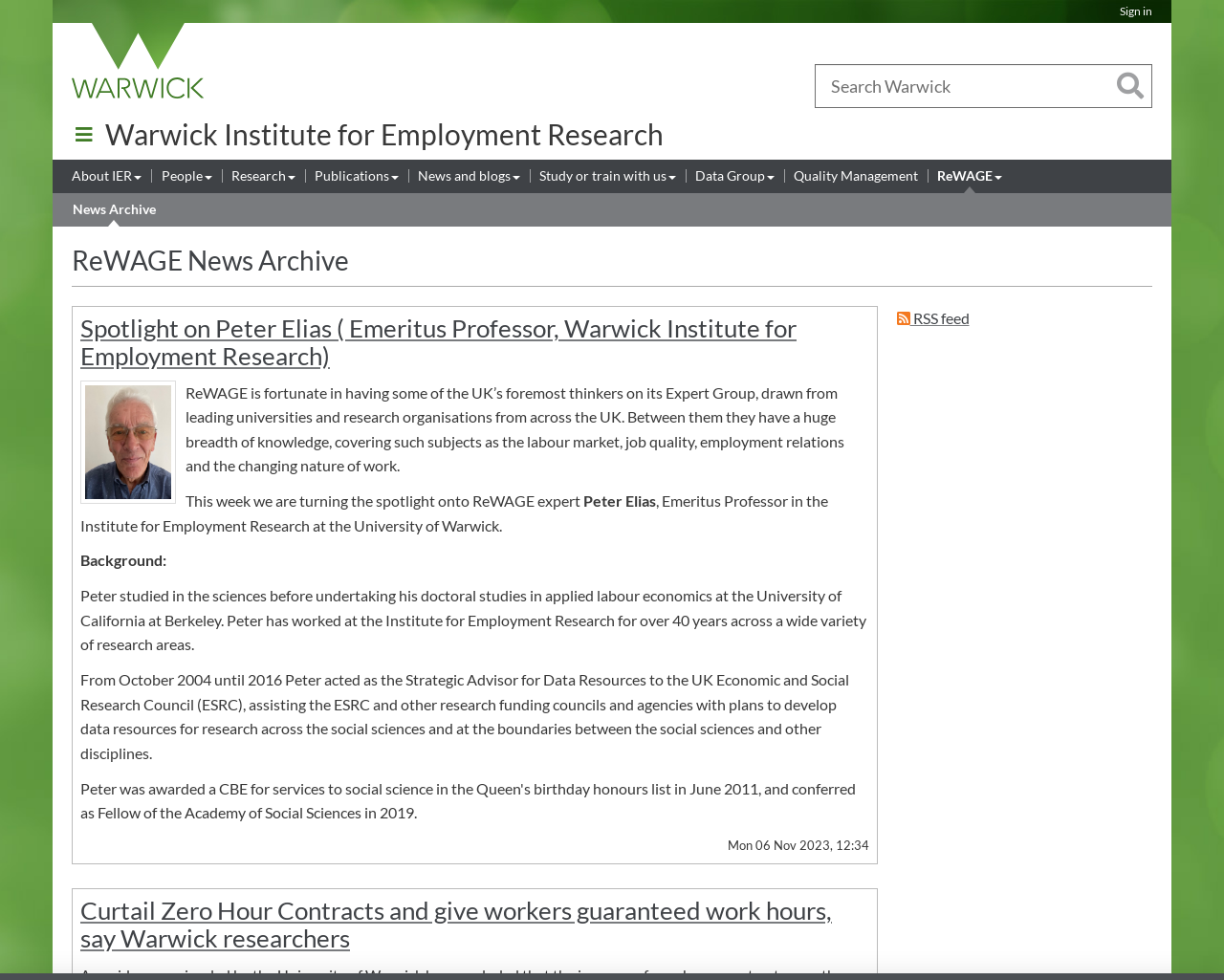Identify the bounding box coordinates for the UI element described as follows: "title="University of Warwick homepage"". Ensure the coordinates are four float numbers between 0 and 1, formatted as [left, top, right, bottom].

[0.051, 0.023, 0.176, 0.101]